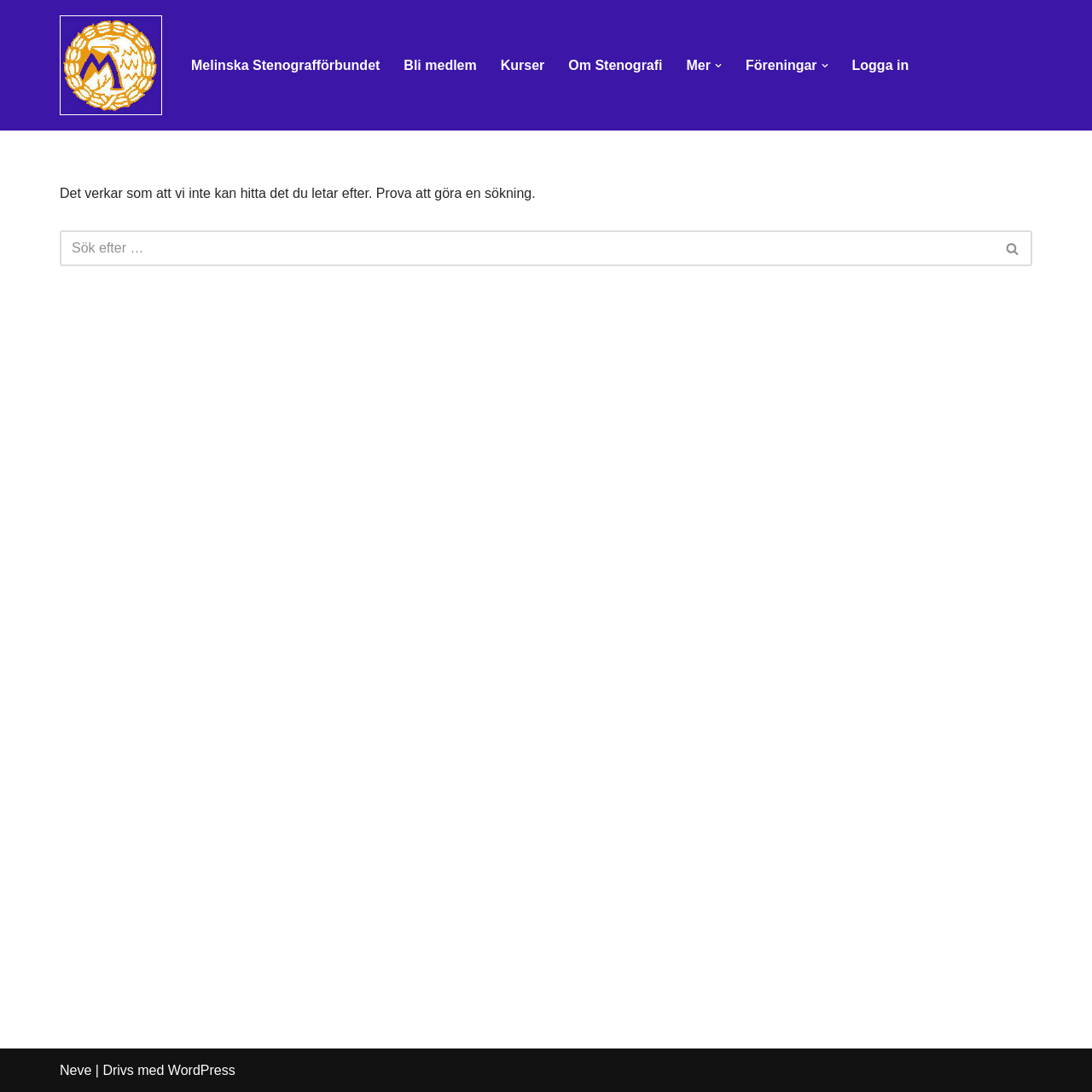What is the name of the content management system used by the website?
Please give a detailed and thorough answer to the question, covering all relevant points.

The content management system used by the website is WordPress, which is indicated by the link at the bottom of the webpage. The link is accompanied by the text 'Drivs med' which means 'Powered by' in Swedish.